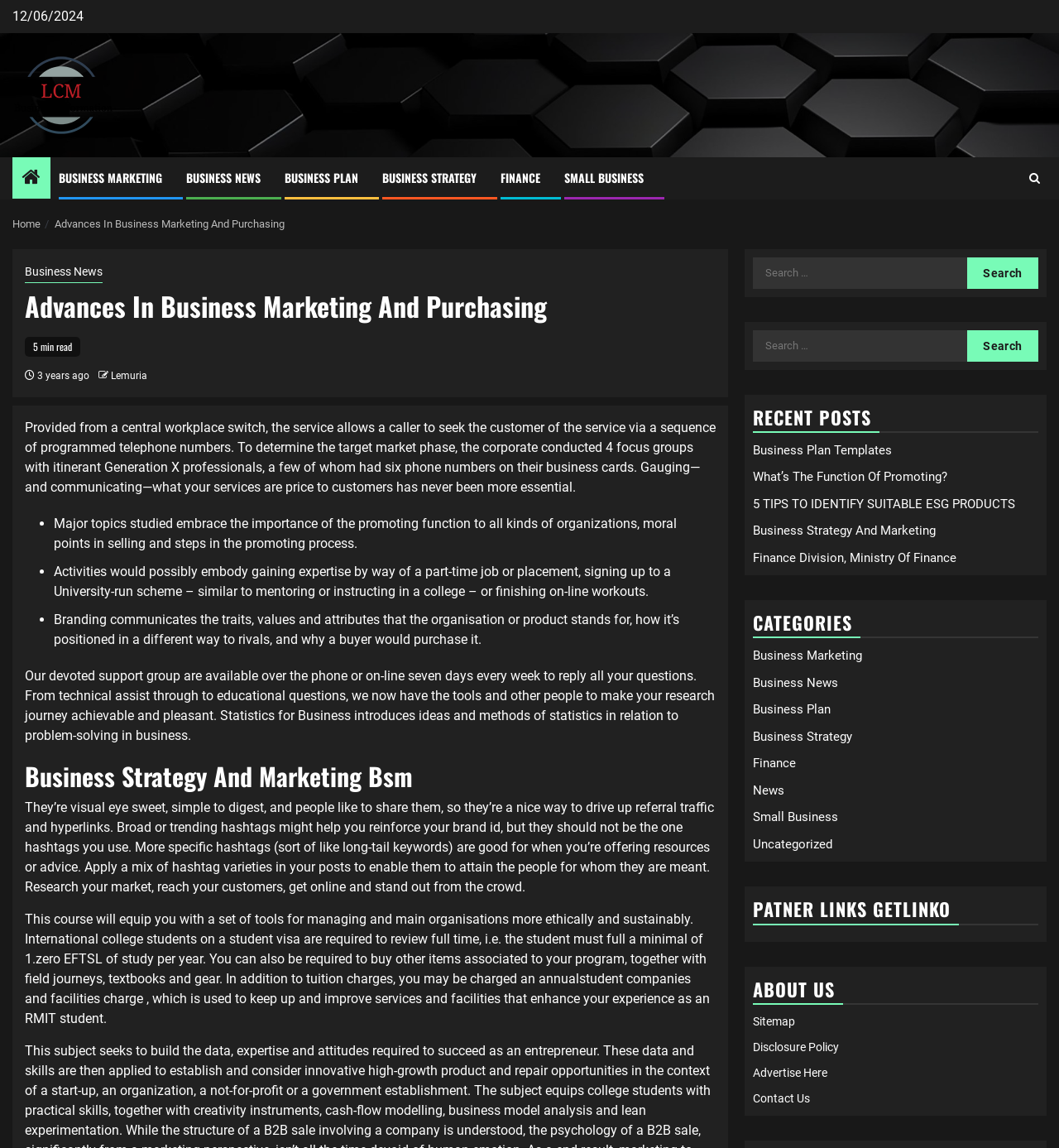Please reply to the following question with a single word or a short phrase:
What are the categories listed on the webpage?

Business Marketing, Business News, etc.